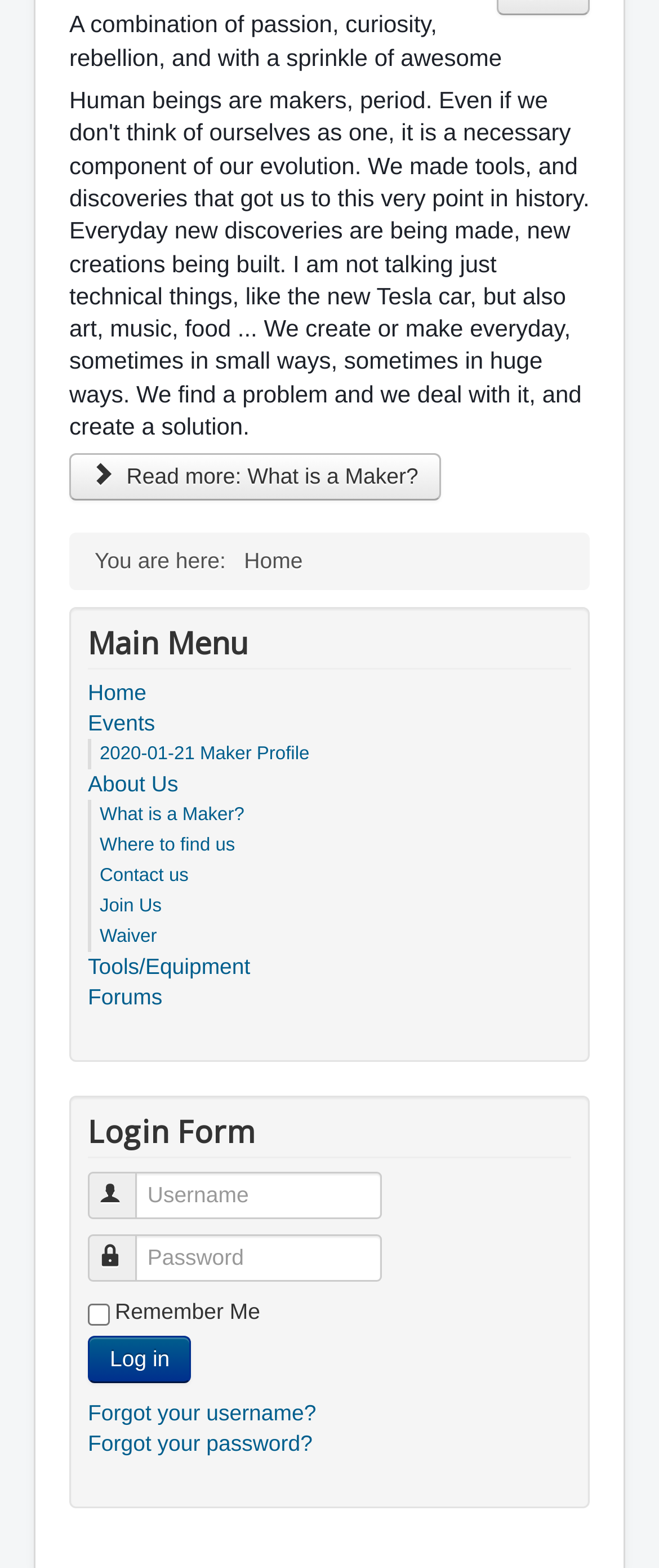Answer the following in one word or a short phrase: 
What type of links are available in the main menu?

Home, Events, About Us, etc.